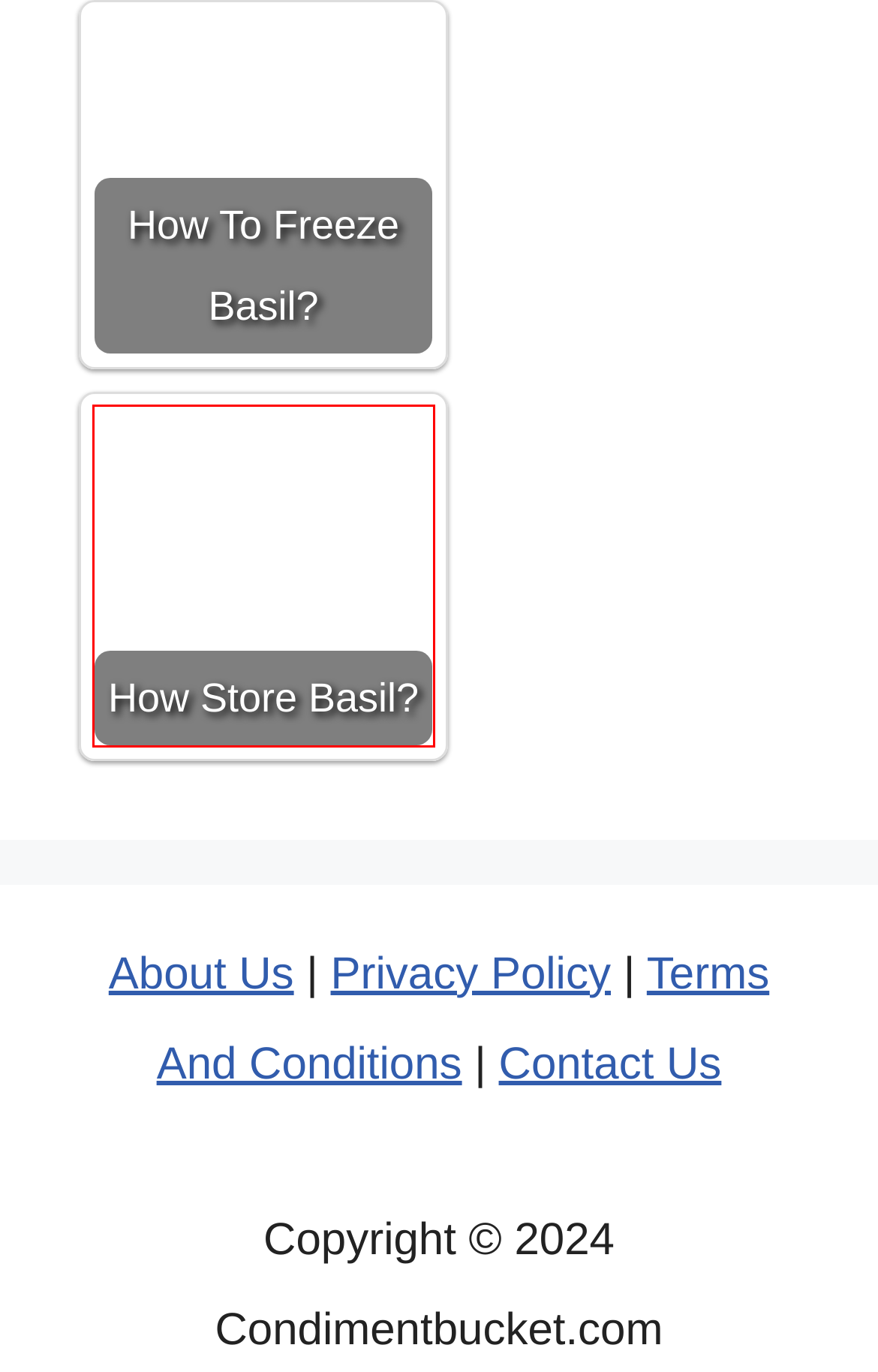You are looking at a screenshot of a webpage with a red bounding box around an element. Determine the best matching webpage description for the new webpage resulting from clicking the element in the red bounding box. Here are the descriptions:
A. Privacy Policy - CondimentBucket
B. Basil Vs Cilantro: A Personal Perspective - CondimentBucket
C. How To Harvest Basil? - CondimentBucket
D. Terms And Conditions - CondimentBucket
E. How Store Basil? - CondimentBucket
F. How To Fry Basil? - CondimentBucket
G. Contact Us - CondimentBucket
H. CondimentBucket - Condiment Bucket

E